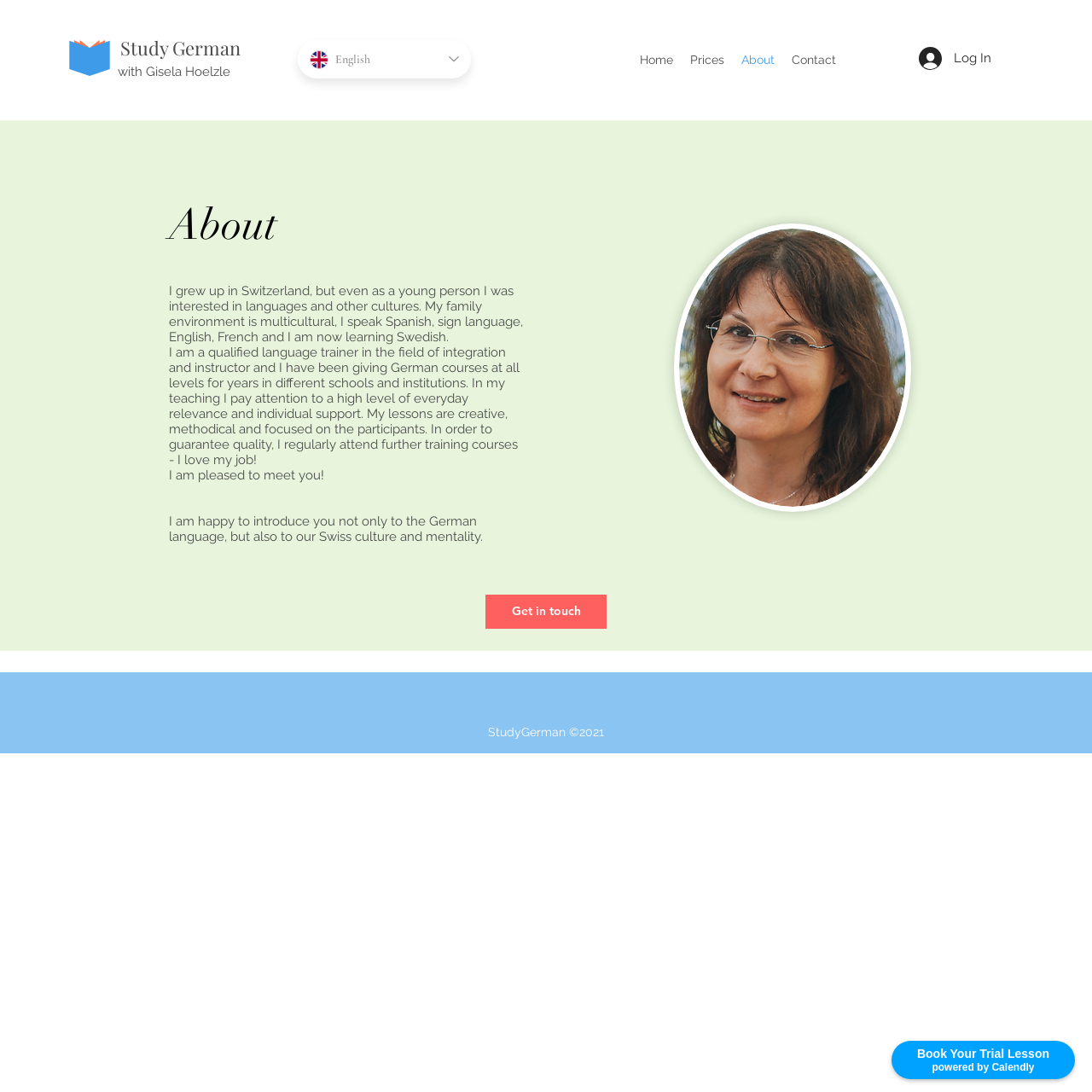Identify the bounding box coordinates of the region I need to click to complete this instruction: "Book a trial lesson".

[0.84, 0.959, 0.961, 0.971]